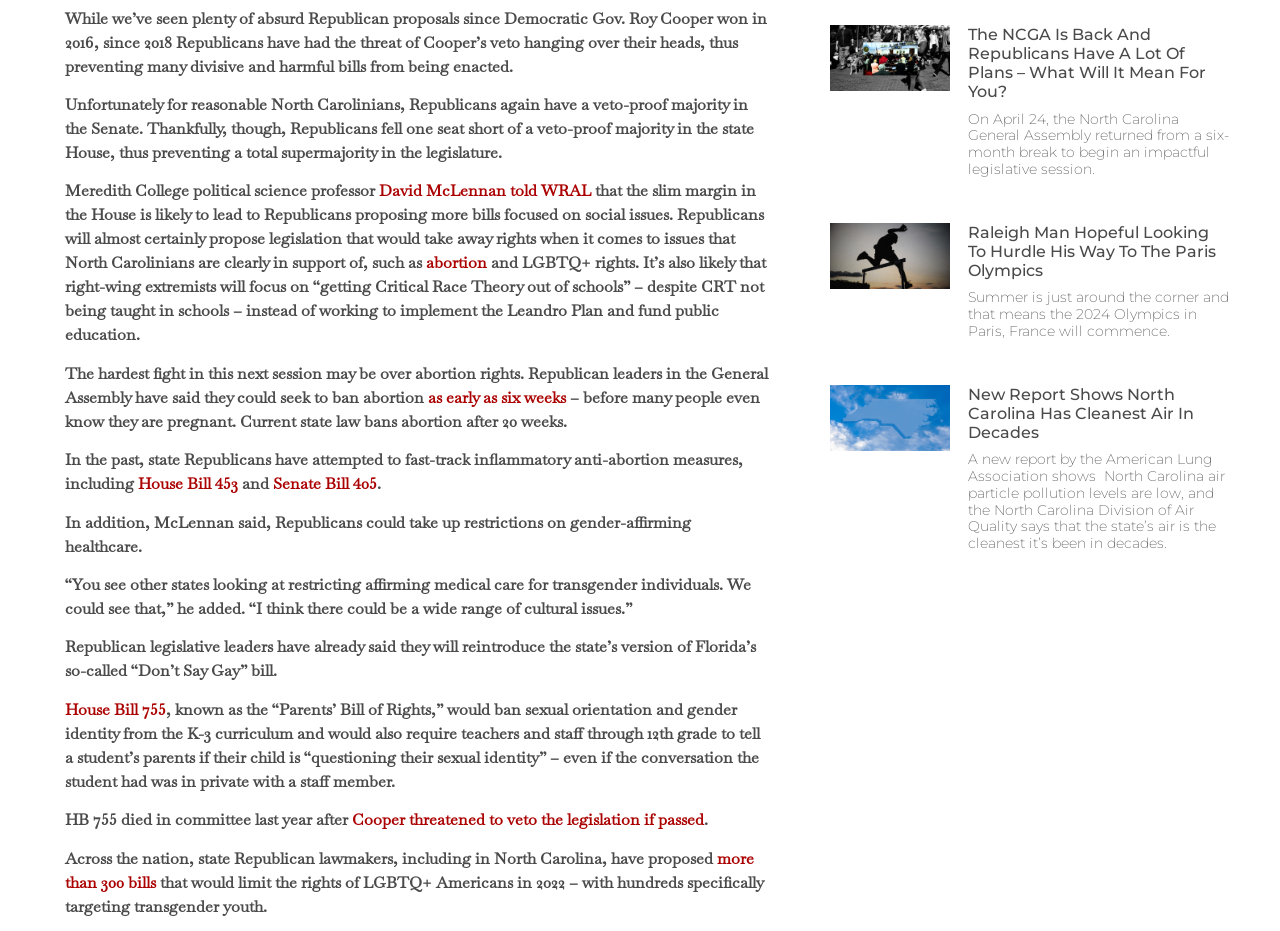From the element description: "as early as six weeks", extract the bounding box coordinates of the UI element. The coordinates should be expressed as four float numbers between 0 and 1, in the order [left, top, right, bottom].

[0.334, 0.415, 0.442, 0.438]